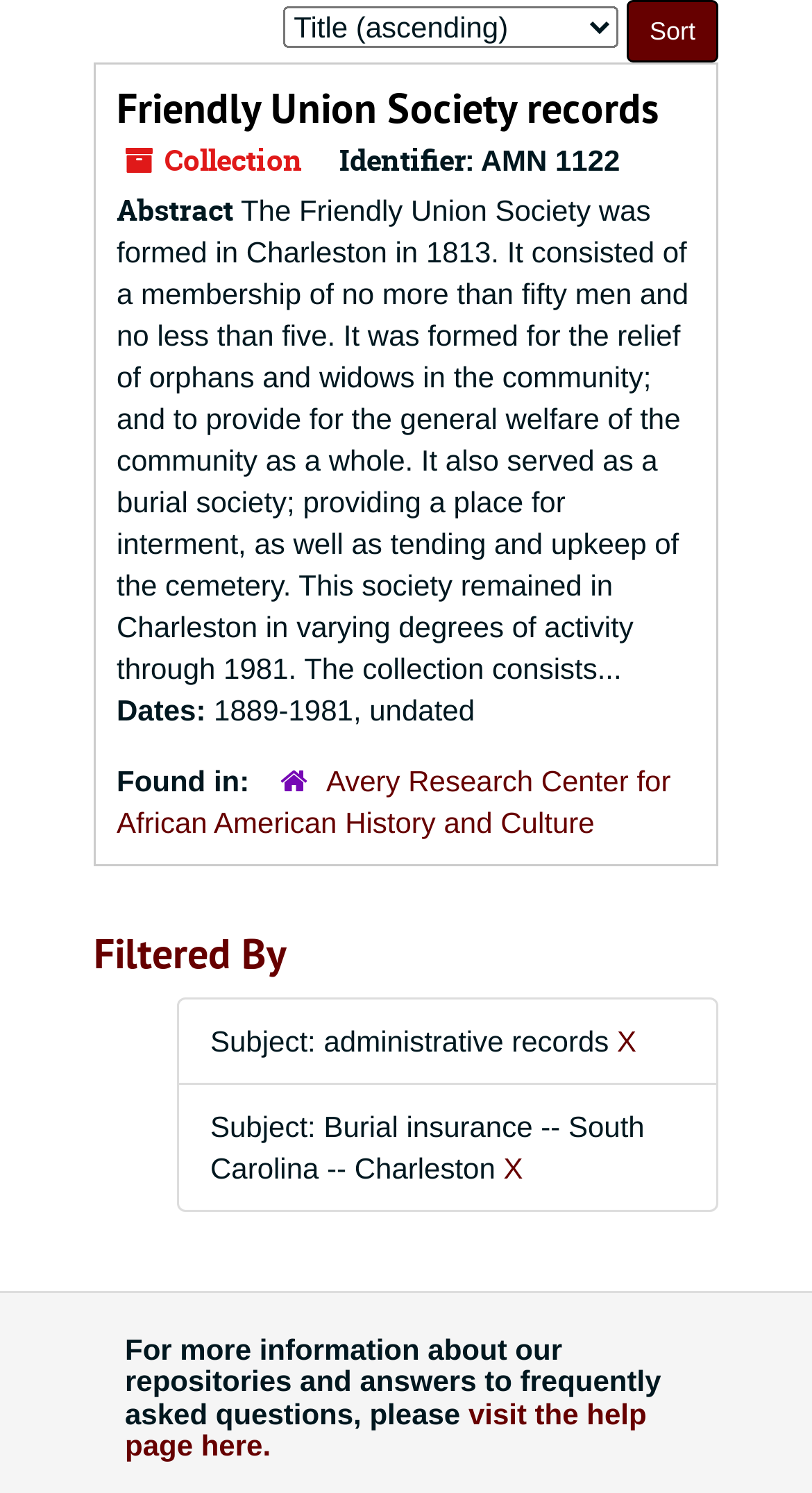Identify the bounding box for the UI element that is described as follows: "Friendly Union Society records".

[0.144, 0.054, 0.81, 0.09]